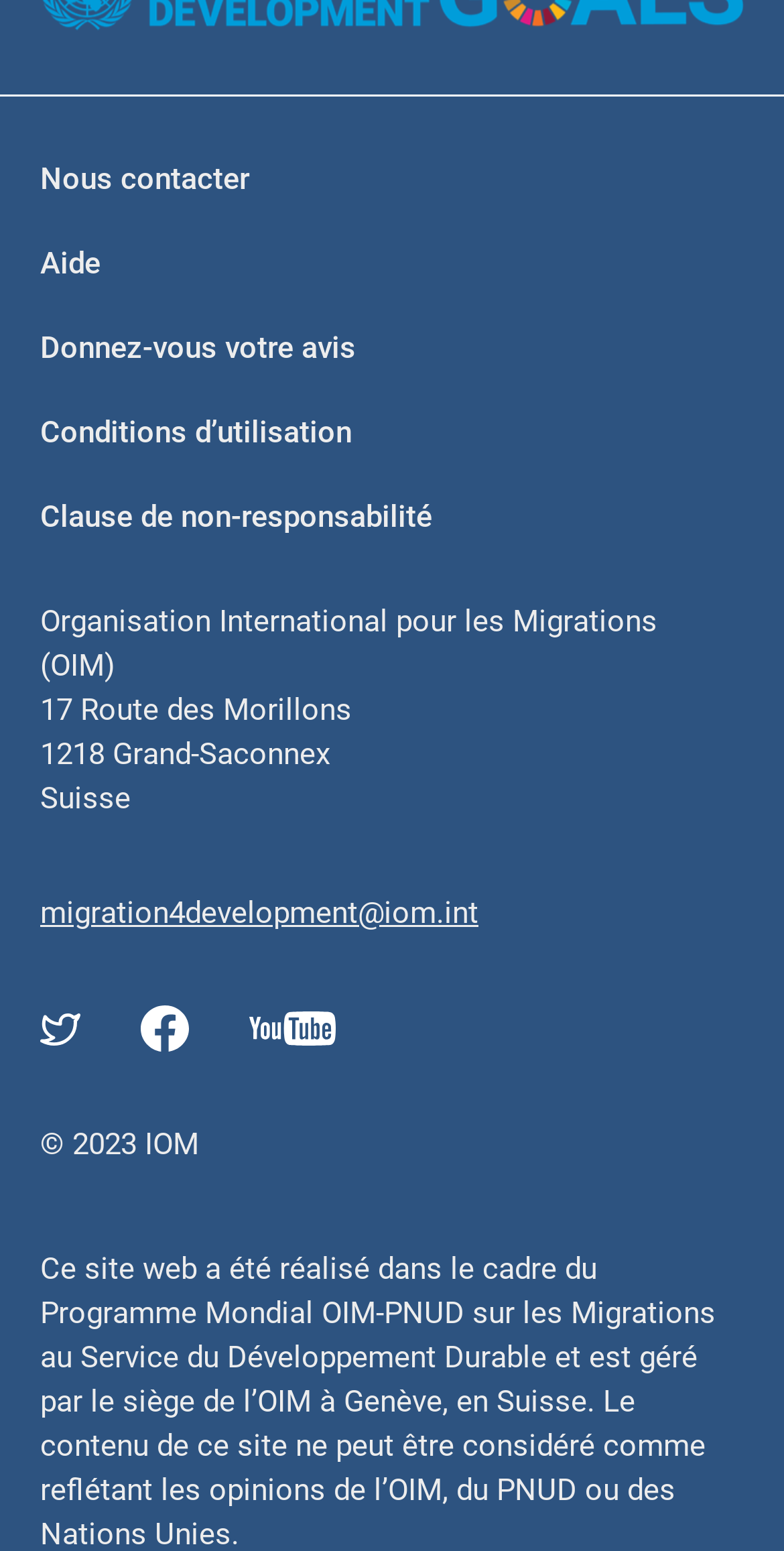Specify the bounding box coordinates of the element's area that should be clicked to execute the given instruction: "Get help". The coordinates should be four float numbers between 0 and 1, i.e., [left, top, right, bottom].

[0.051, 0.158, 0.128, 0.182]